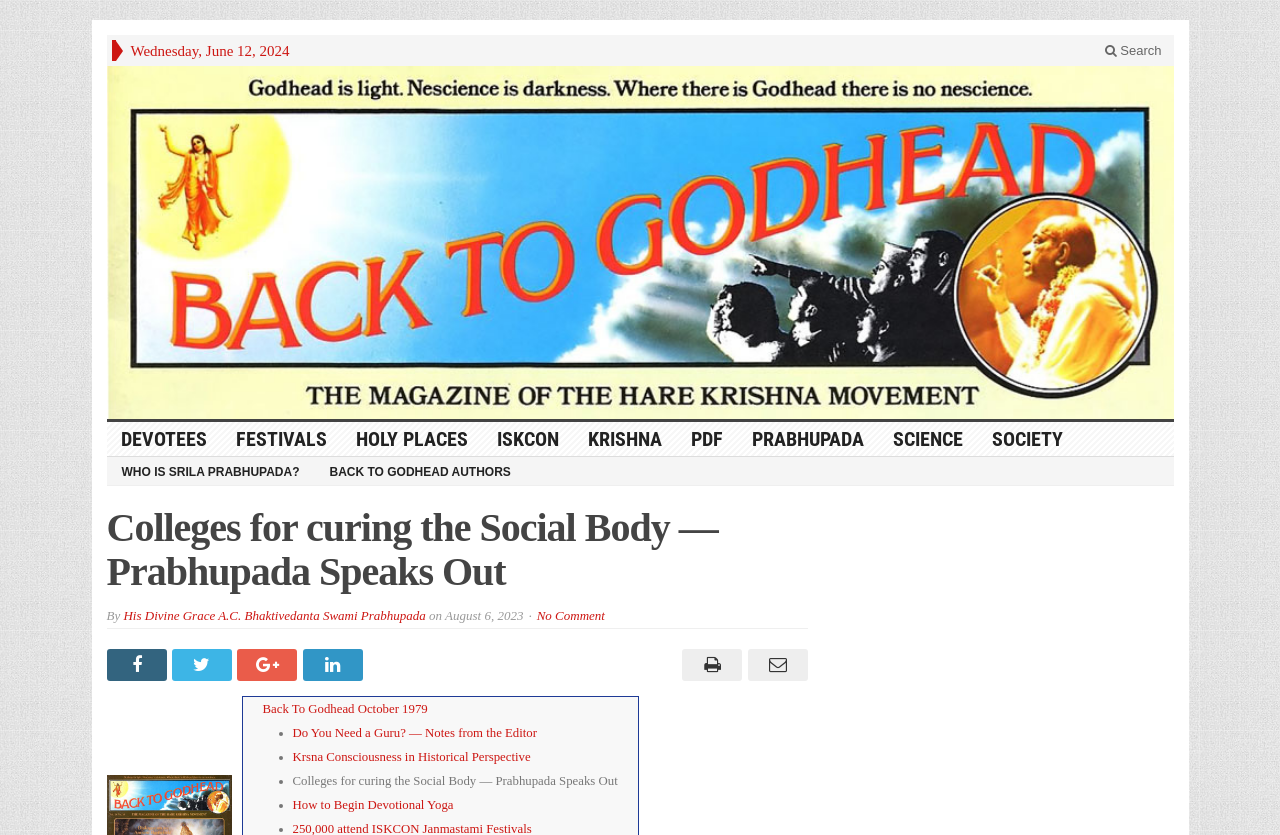Could you indicate the bounding box coordinates of the region to click in order to complete this instruction: "Visit the Back to Godhead page".

[0.083, 0.079, 0.917, 0.502]